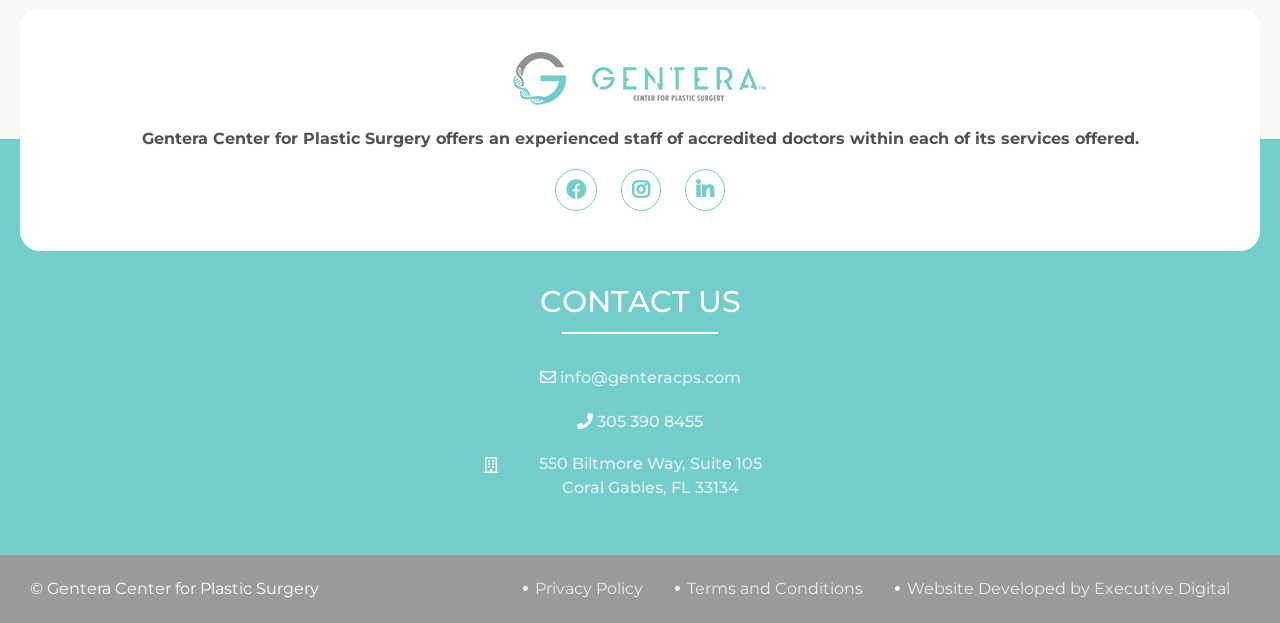Answer this question in one word or a short phrase: What is the email address to contact the center?

info@genteracps.com